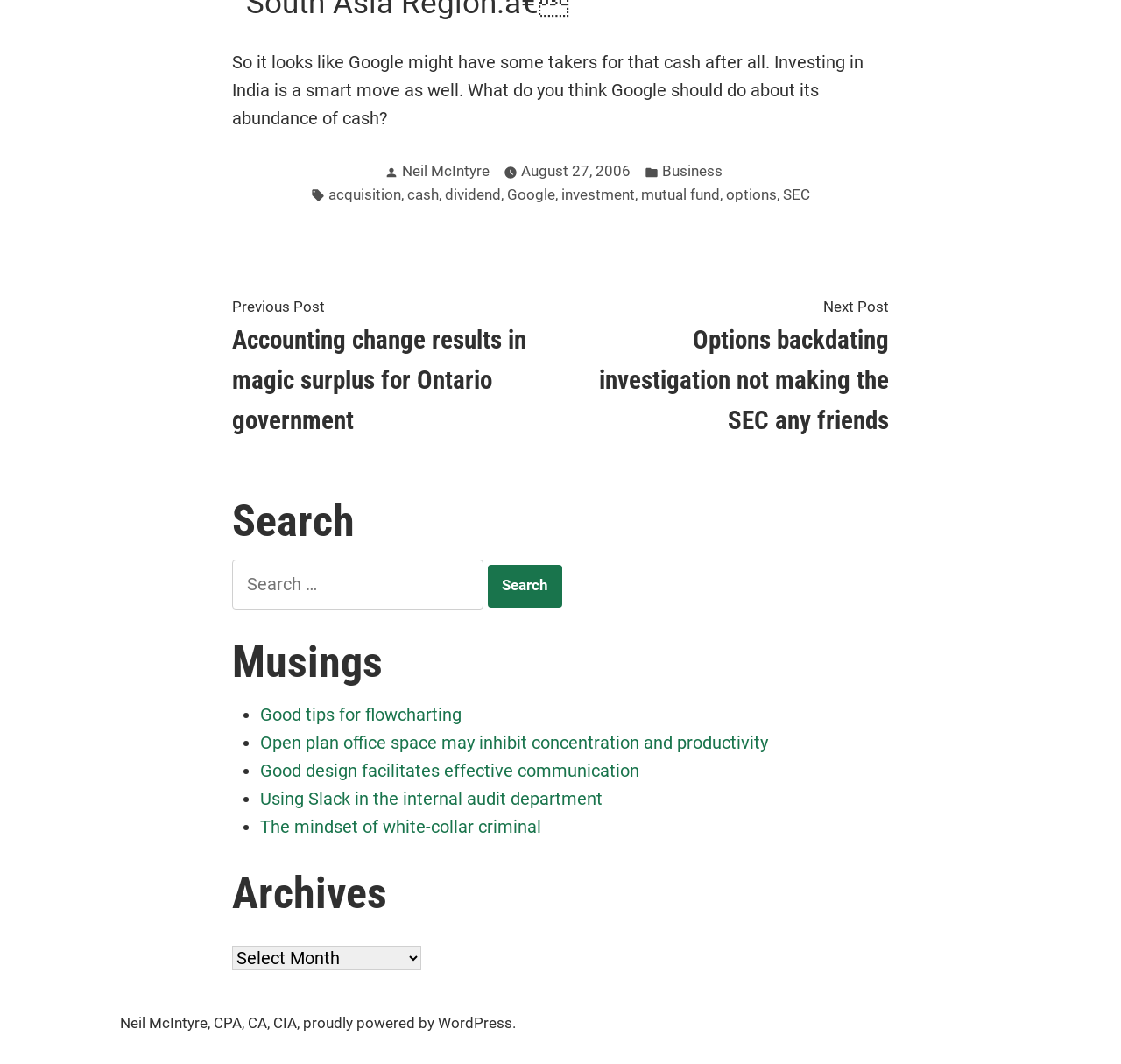Identify the bounding box coordinates of the clickable region necessary to fulfill the following instruction: "View Corporate Headquarters". The bounding box coordinates should be four float numbers between 0 and 1, i.e., [left, top, right, bottom].

None